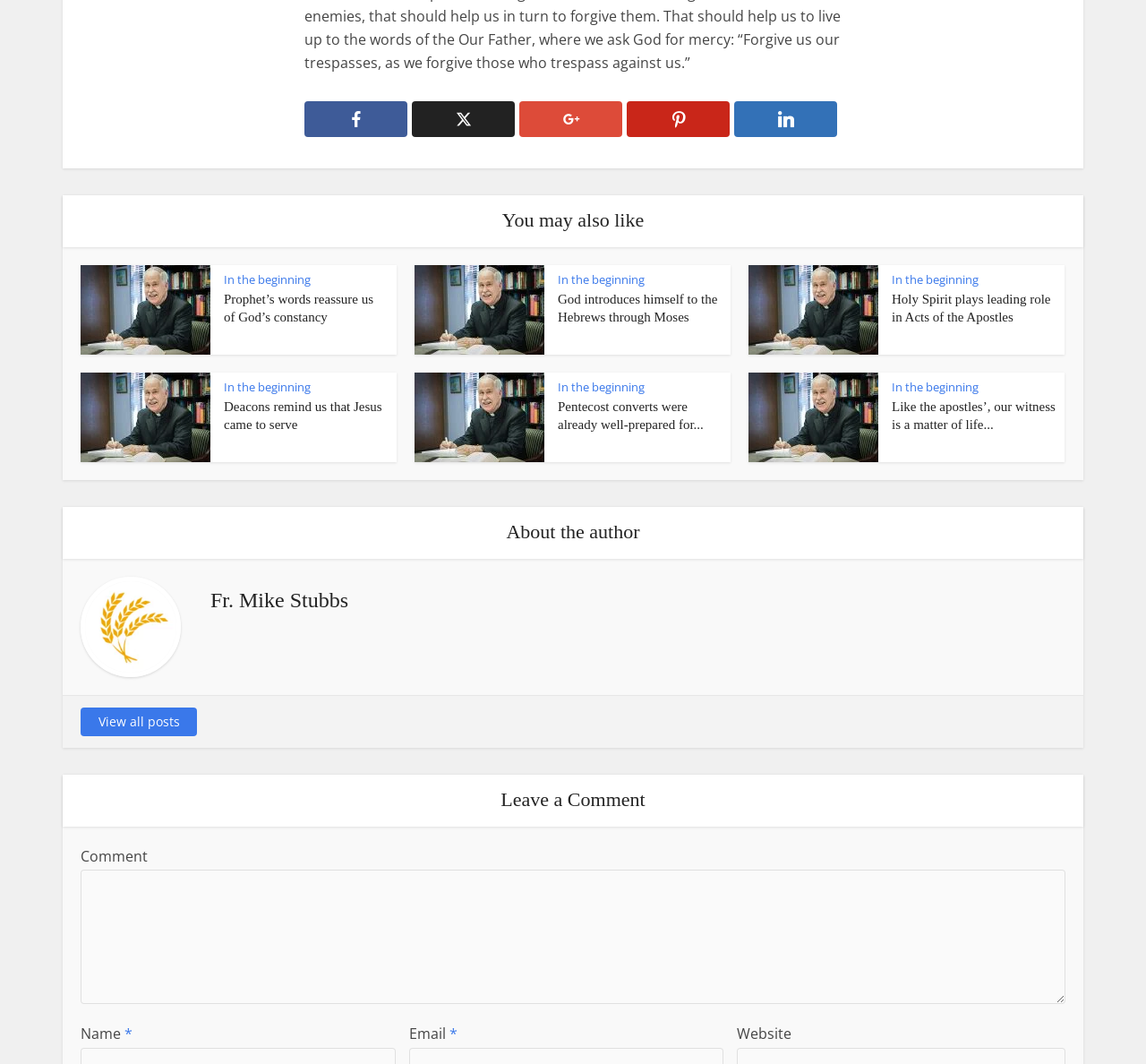Please determine the bounding box coordinates of the clickable area required to carry out the following instruction: "Leave a comment". The coordinates must be four float numbers between 0 and 1, represented as [left, top, right, bottom].

[0.07, 0.818, 0.93, 0.944]